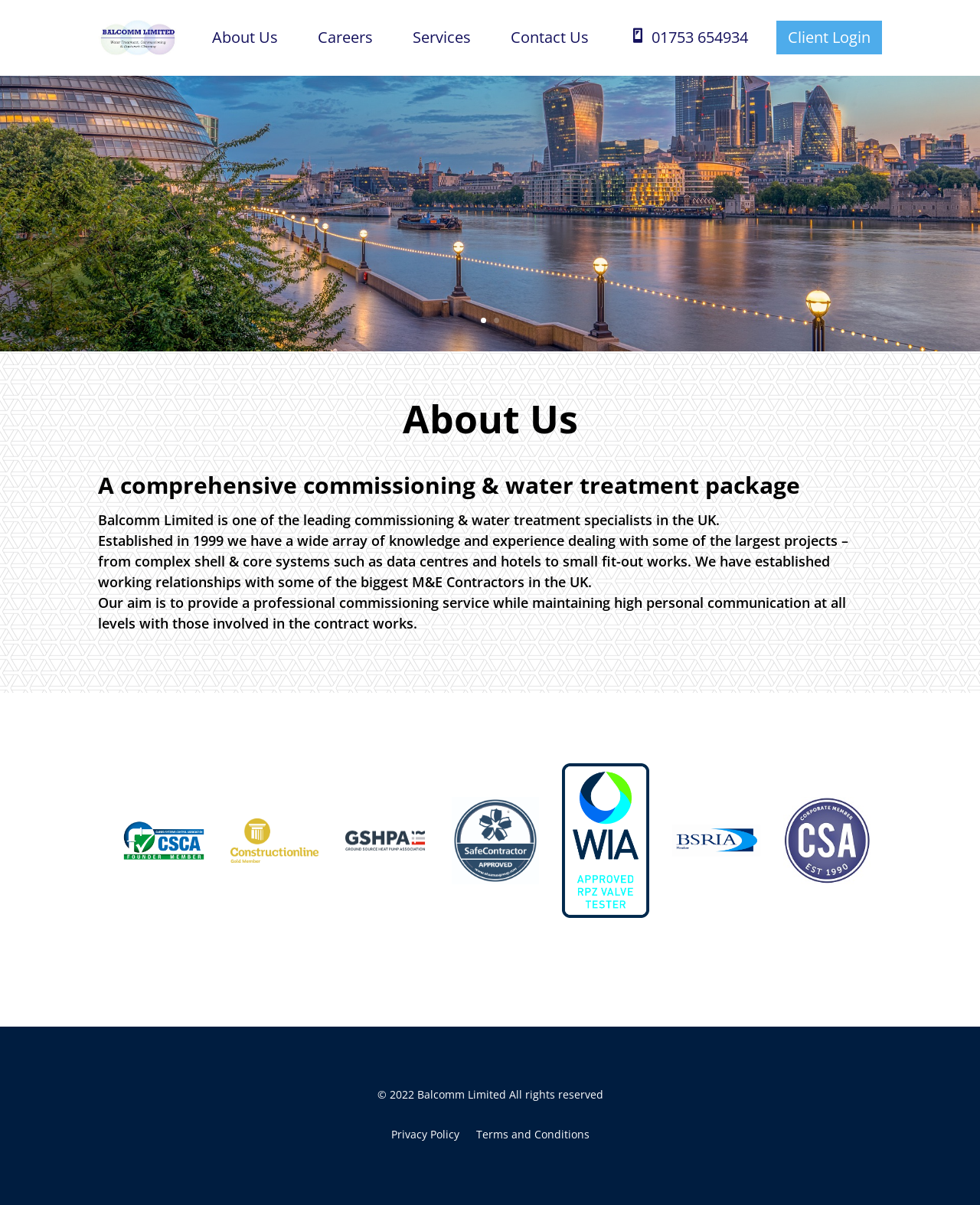Detail the various sections and features present on the webpage.

The webpage is about Balcomm, a company that provides commissioning and water treatment services. At the top, there are seven links in a row, including "About Us", "Careers", "Services", "Contact Us", a phone number, and "Client Login". 

Below these links, there is a main article section that takes up most of the page. Within this section, there are two links labeled "1" and "2" positioned side by side near the top right corner. 

The main content of the article section starts with a heading that reads "A comprehensive commissioning & water treatment package". Below this heading, there are three paragraphs of text that describe Balcomm's services and experience. The first paragraph introduces Balcomm as a leading commissioning and water treatment specialist in the UK. The second paragraph explains the company's wide range of knowledge and experience in dealing with various projects. The third paragraph states the company's aim to provide a professional commissioning service while maintaining high personal communication.

At the bottom of the page, there is a copyright notice that reads "© 2022 Balcomm Limited All rights reserved". Next to the copyright notice, there are two links to "Privacy Policy" and "Terms and Conditions".